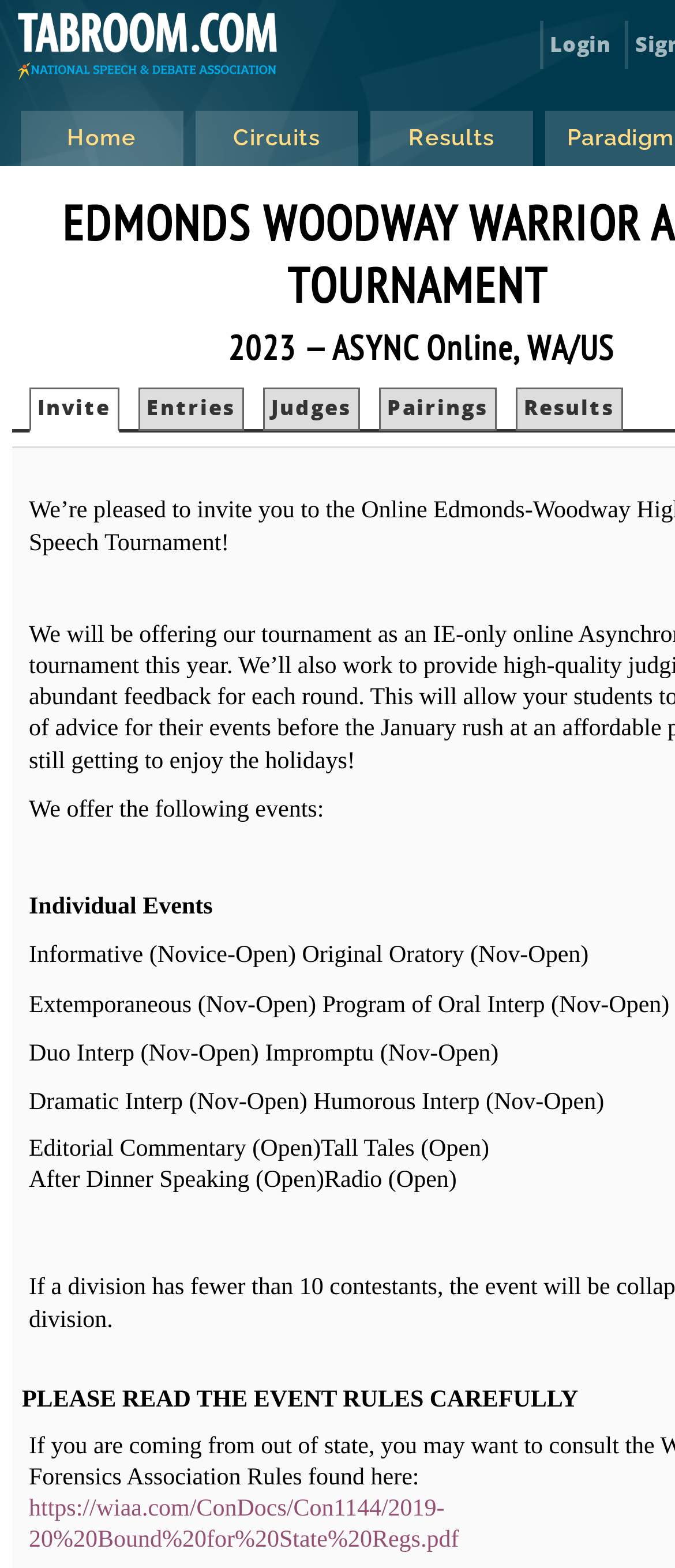Locate the UI element described by Puzzle and provide its bounding box coordinates. Use the format (top-left x, top-left y, bottom-right x, bottom-right y) with all values as floating point numbers between 0 and 1.

None